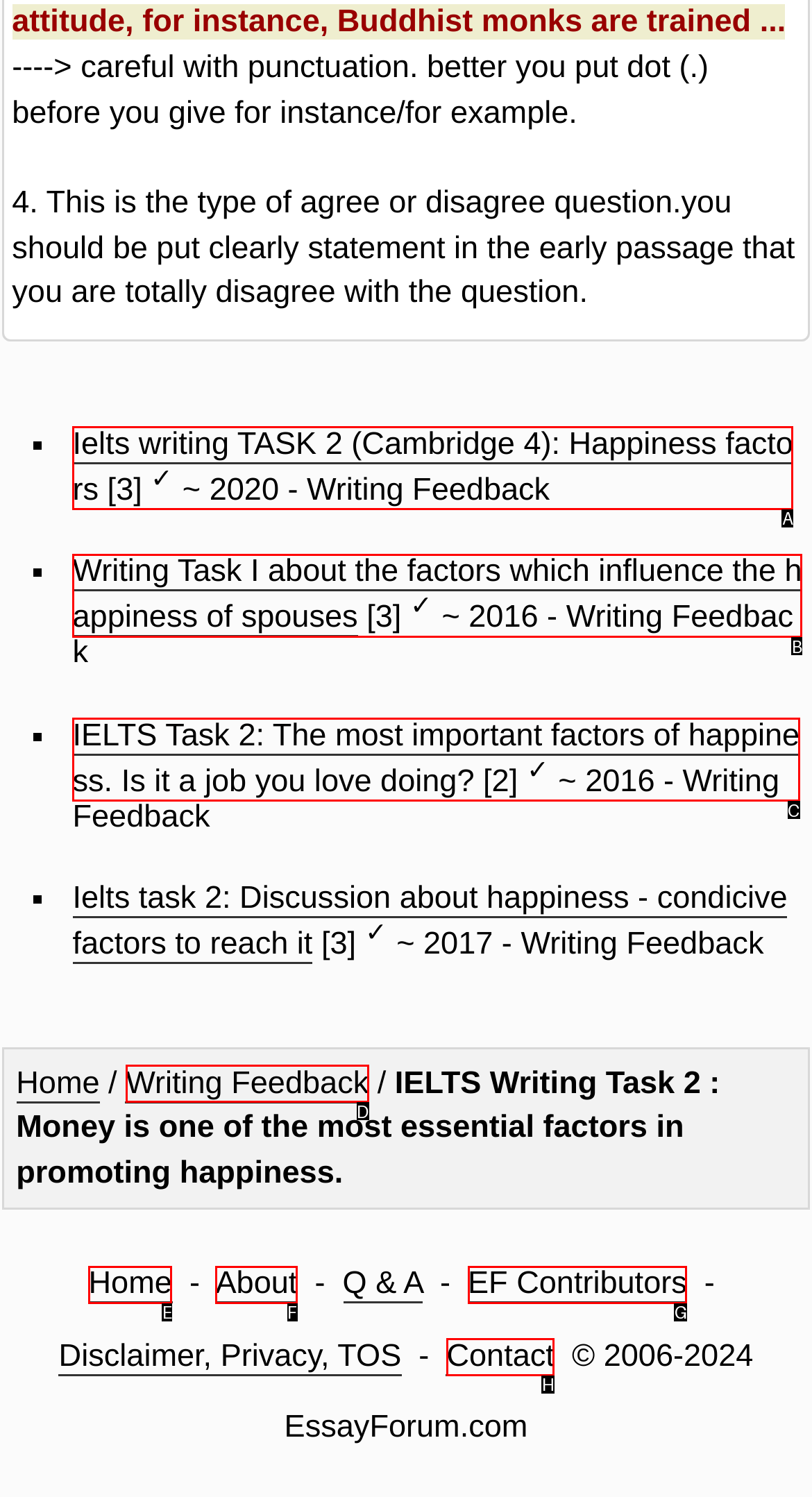Determine the HTML element that aligns with the description: About
Answer by stating the letter of the appropriate option from the available choices.

F